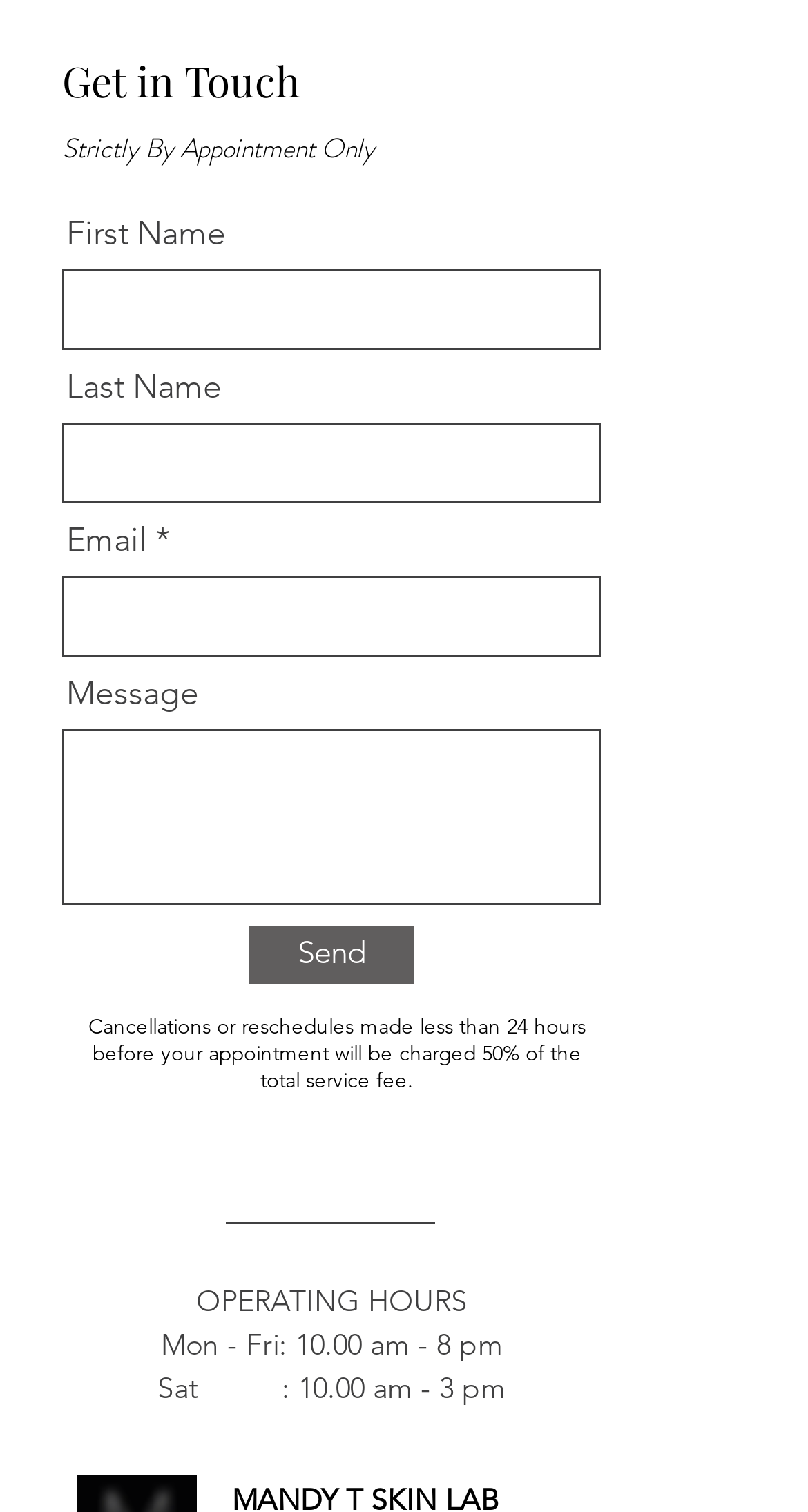Please answer the following question using a single word or phrase: What are the operating hours on Saturday?

10.00 am - 3 pm